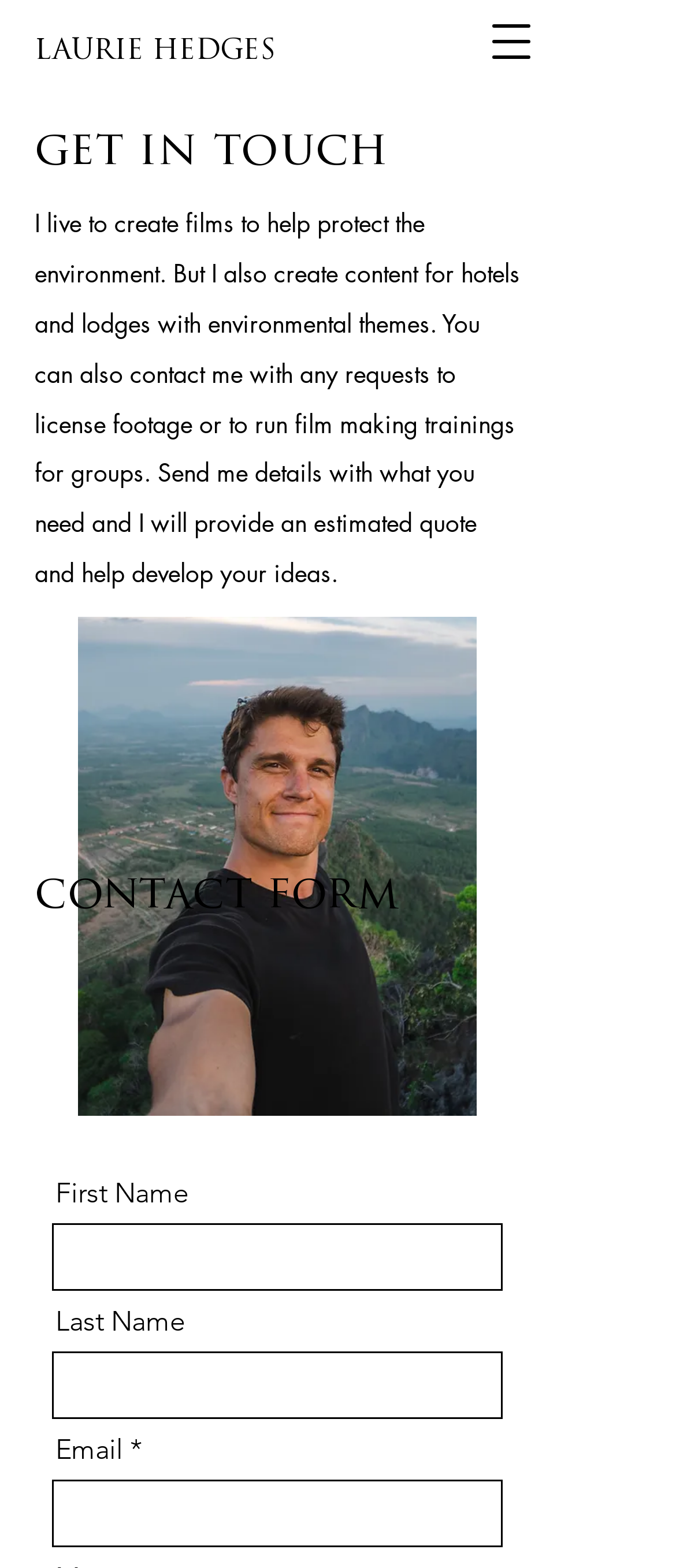Offer a comprehensive description of the webpage’s content and structure.

The webpage is a contact page for Laurie Hedges Film, with a prominent heading "LAURIE HEDGES" at the top left corner. Below this heading, there is a subheading "get in touch" that spans across the top section of the page. 

A paragraph of text follows, which describes Laurie Hedges' work in creating films for environmental protection and content for hotels and lodges with environmental themes. The text also mentions the possibility of licensing footage or running film-making training sessions, and invites visitors to send in their requests for a quote.

Further down the page, there is a section labeled "contact form" with a heading that spans across the top of this section. The contact form consists of three input fields: "First Name", "Last Name", and "Email", each accompanied by a corresponding text label. The "Email" field is marked as required. These input fields are positioned in a vertical column, with the "First Name" field at the top and the "Email" field at the bottom.